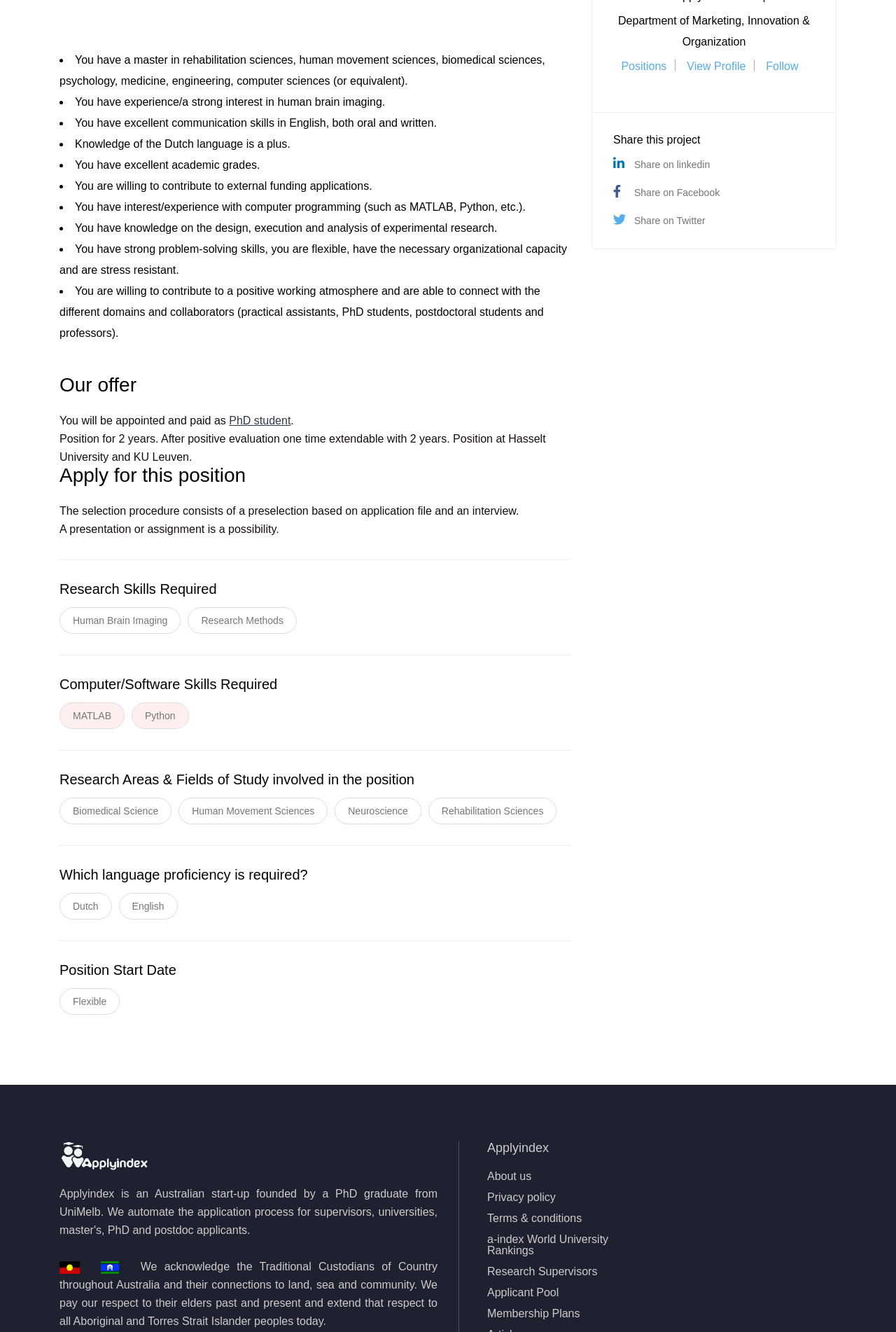What is the department offering the position?
Refer to the image and give a detailed response to the question.

The department offering the position is the Department of Marketing, Innovation & Organization, as indicated by the text at the top of the webpage.